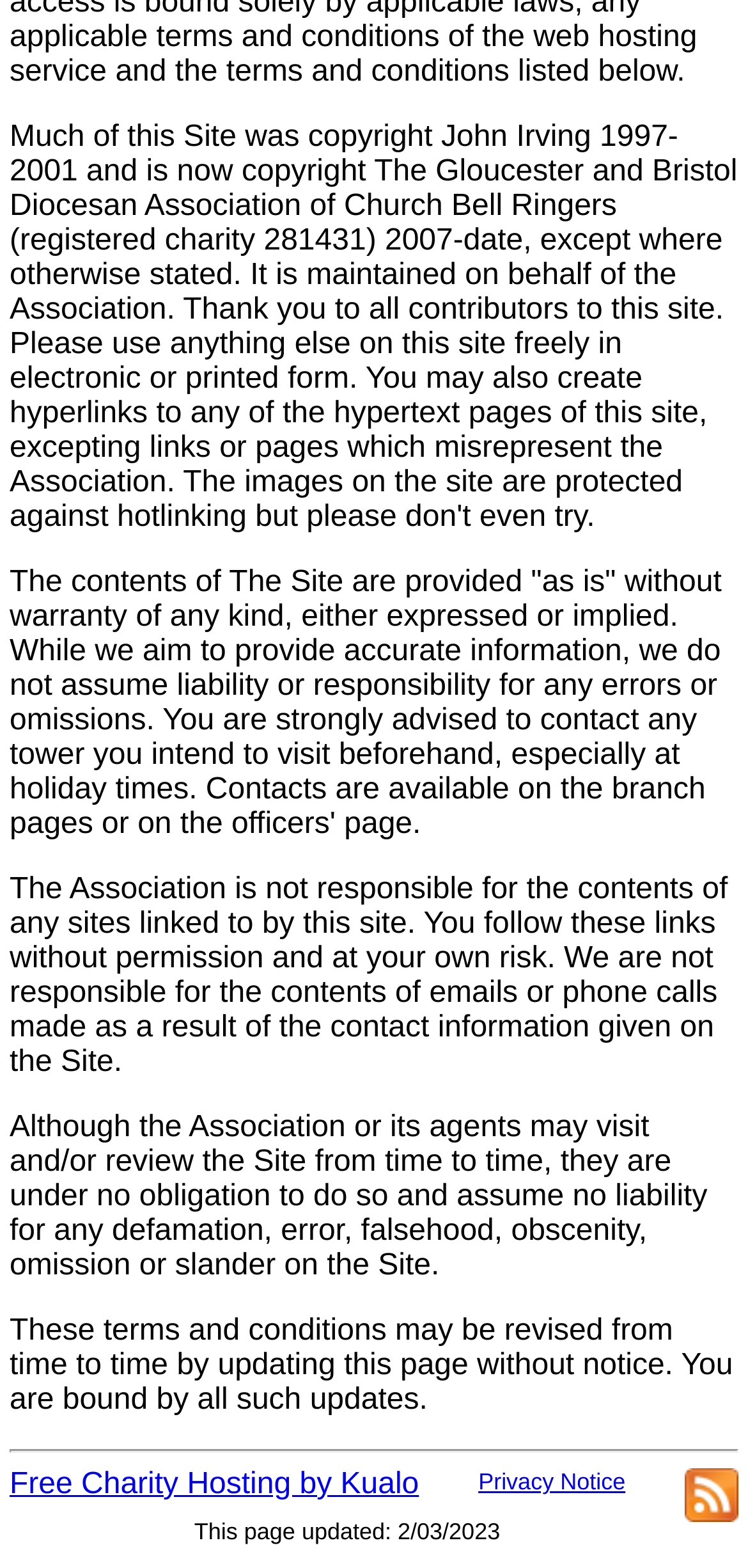Using the given description, provide the bounding box coordinates formatted as (top-left x, top-left y, bottom-right x, bottom-right y), with all values being floating point numbers between 0 and 1. Description: Free Charity Hosting by Kualo

[0.013, 0.936, 0.56, 0.957]